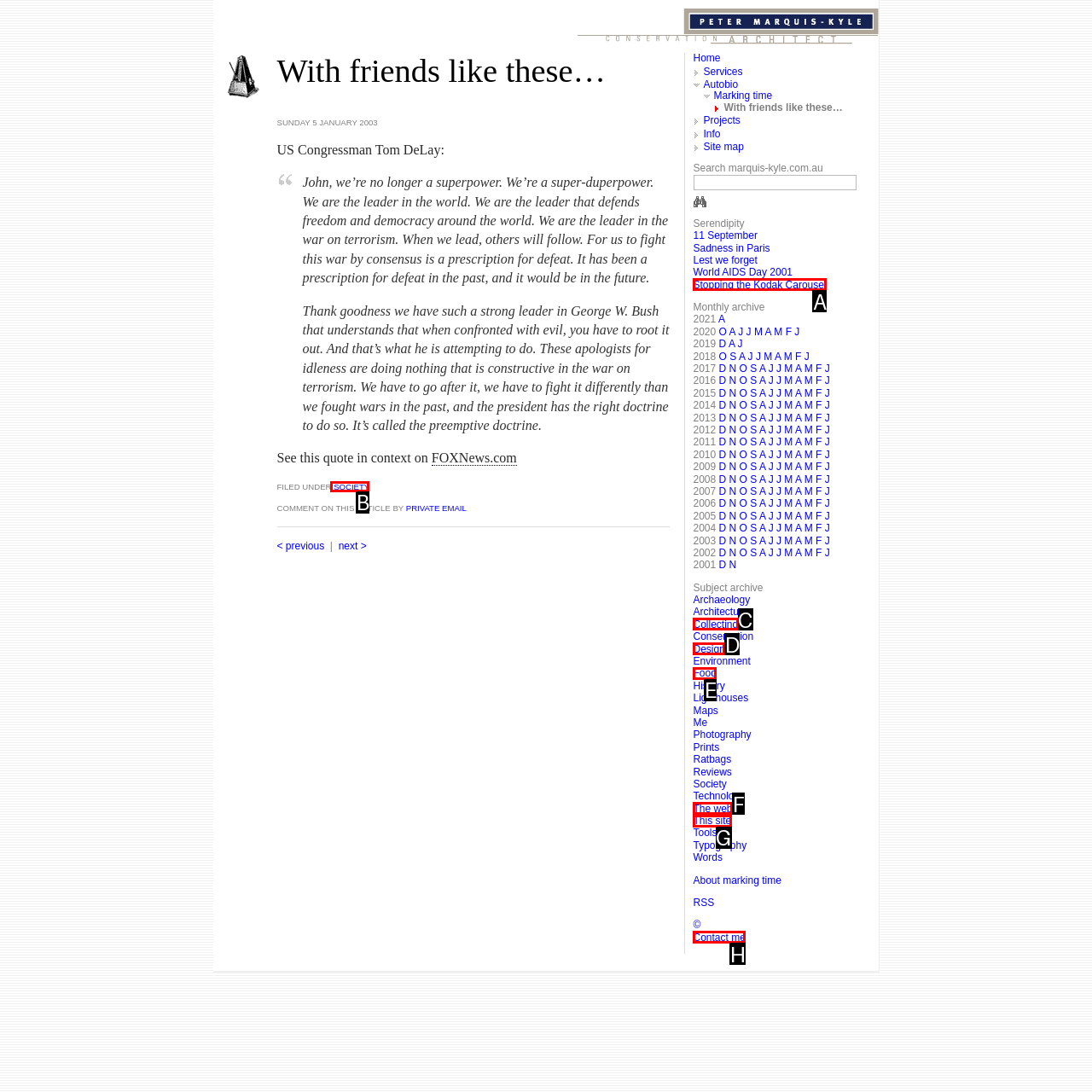Which option should be clicked to execute the task: Click the 'SOCIETY' link?
Reply with the letter of the chosen option.

B